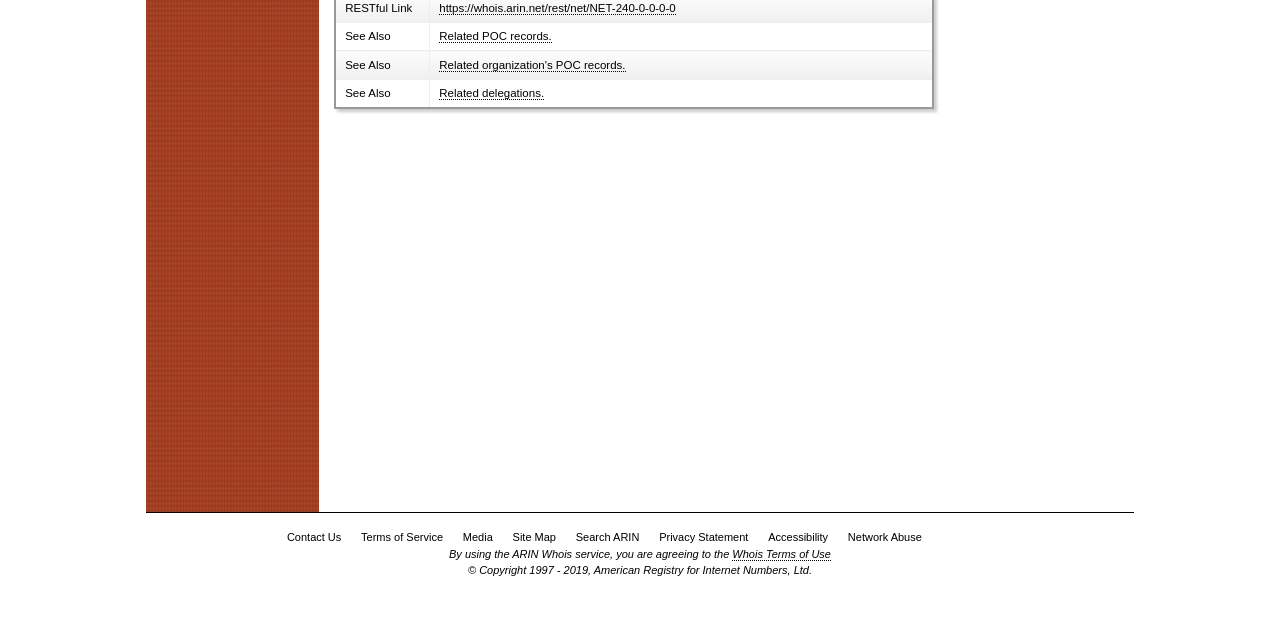Identify the bounding box coordinates for the UI element described as: "Whois Terms of Use".

[0.572, 0.855, 0.649, 0.876]